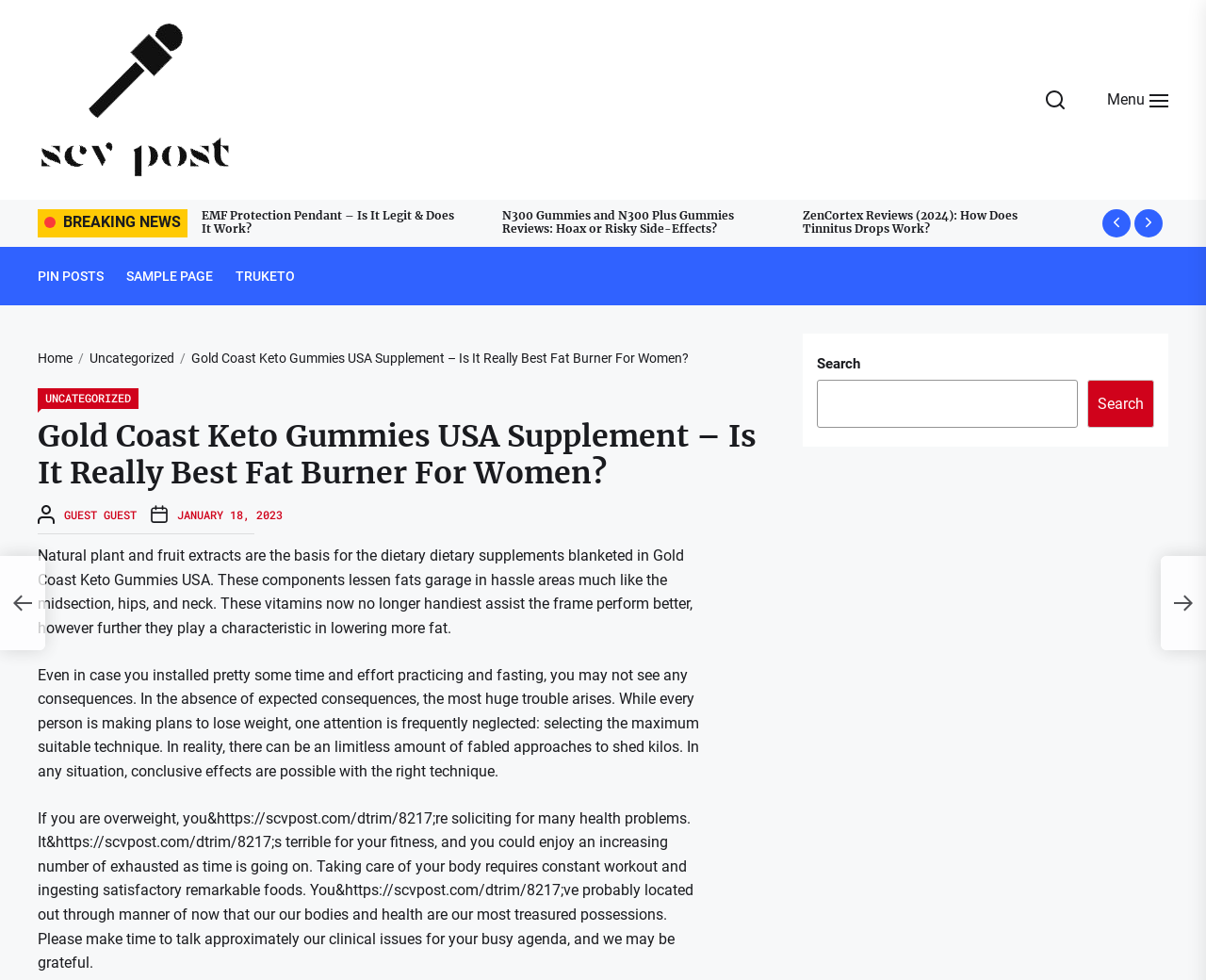Provide a brief response to the question below using a single word or phrase: 
What is the position of the search box?

Bottom right